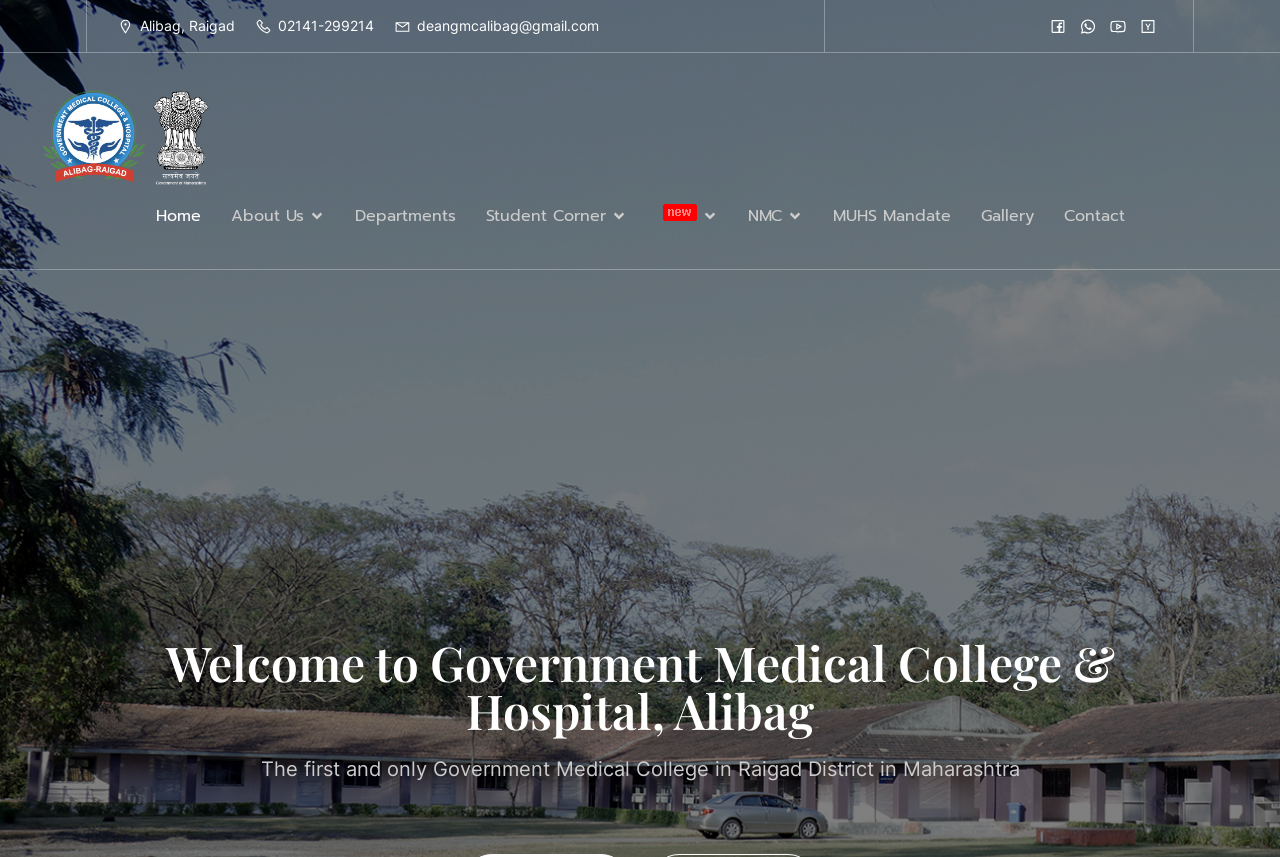Write a detailed summary of the webpage.

The webpage is about the Government Medical College & Hospital, Alibag, located in Raigad District, Maharashtra. At the top, there are three images and three lines of text, including the location "Alibag, Raigad", a phone number "02141-299214", and an email address "deangmcalibag@gmail.com". 

Below these, there are five social media links, each represented by an image, aligned horizontally. 

On the left side, there is a vertical navigation menu with eight links: "Home", "About Us", "Departments", "Student Corner", an unnamed link, "NMC", "MUHS Mandate", "Gallery", and "Contact". Some of these links have accompanying images. 

The main content area has a heading "Welcome to Government Medical College & Hospital, Alibag" followed by a paragraph describing the college as the first and only Government Medical College in Raigad District in Maharashtra.